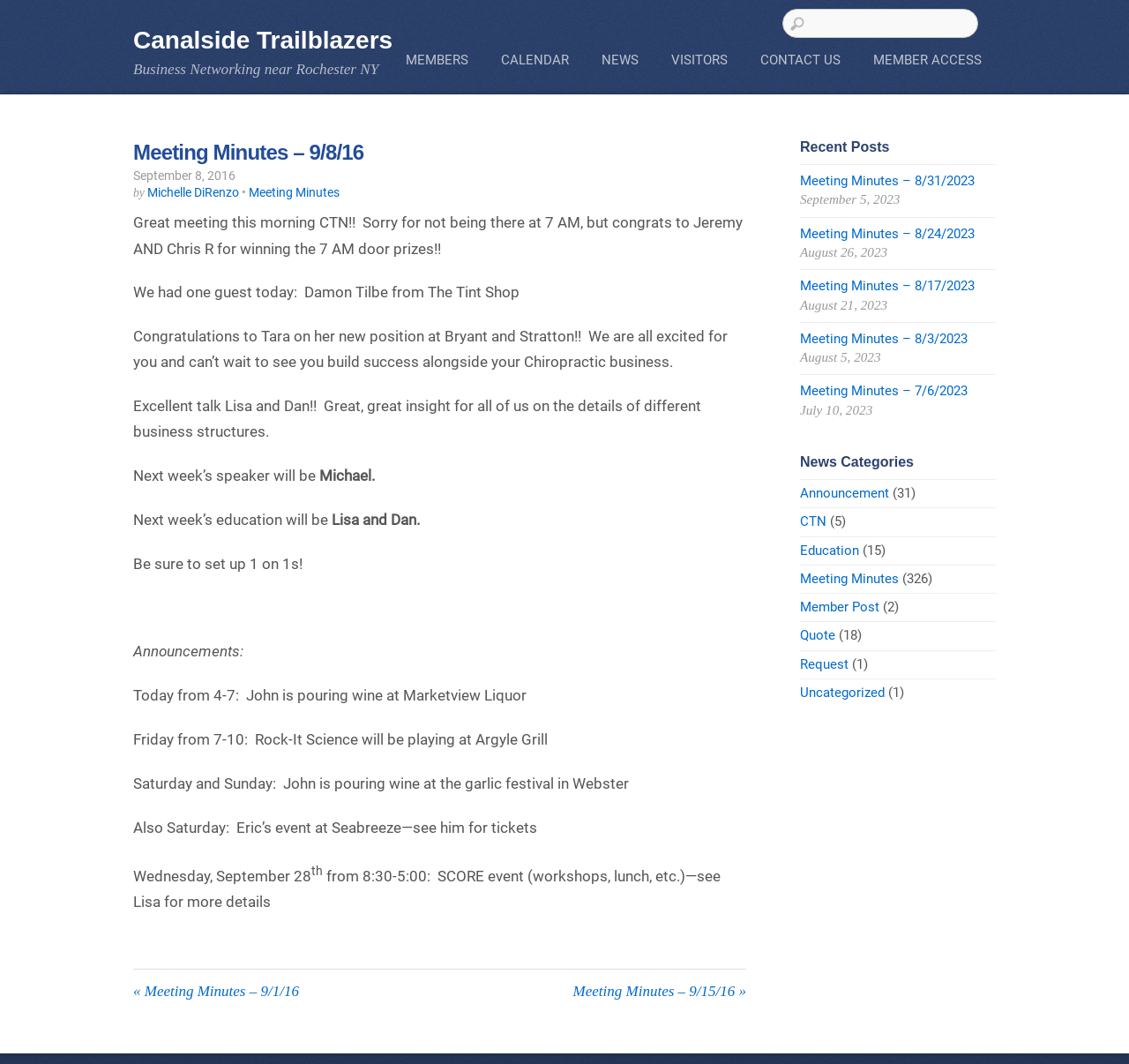Please locate and generate the primary heading on this webpage.

Meeting Minutes – 9/8/16